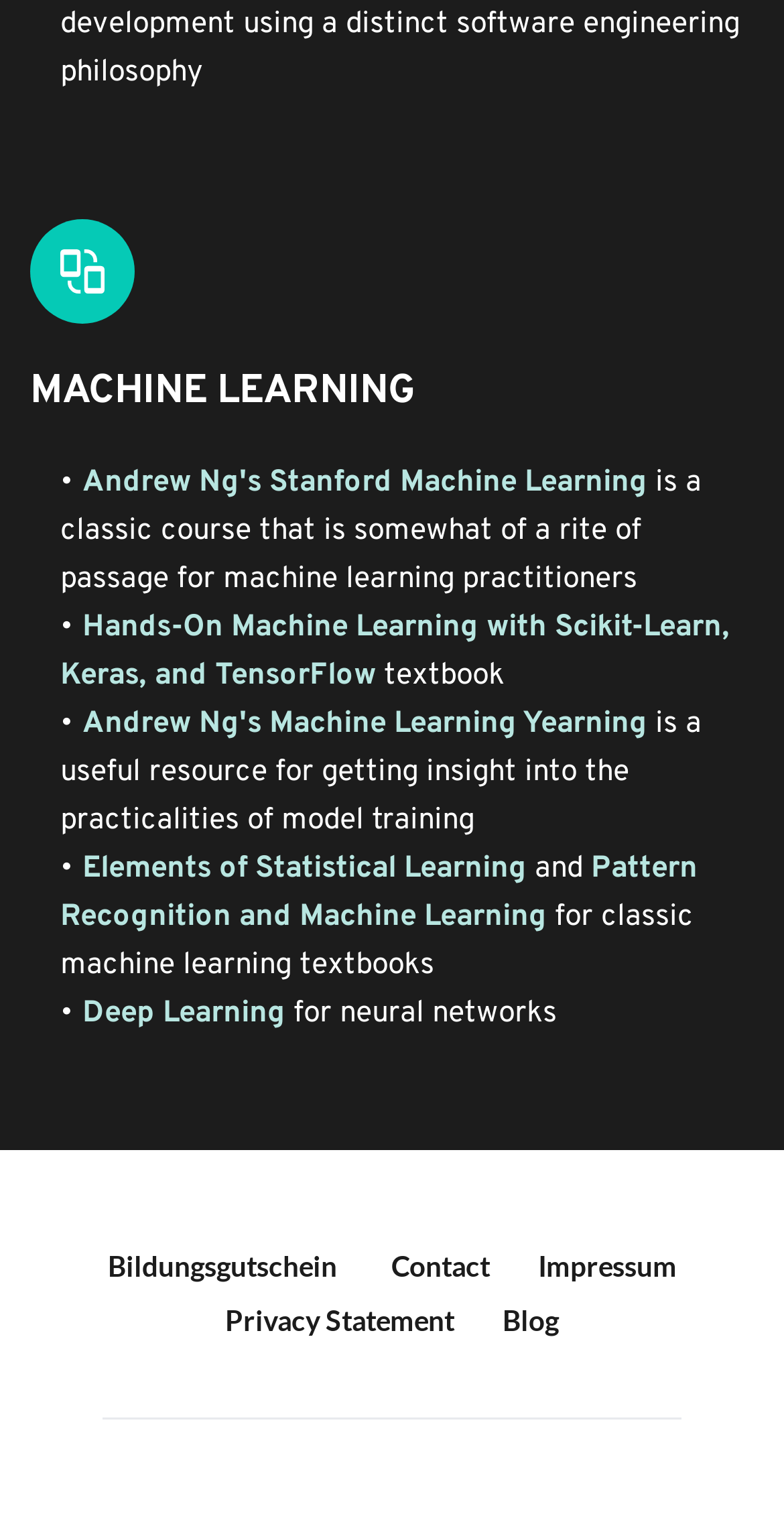Predict the bounding box for the UI component with the following description: "Pattern Recognition and Machine Learning".

[0.077, 0.562, 0.9, 0.619]